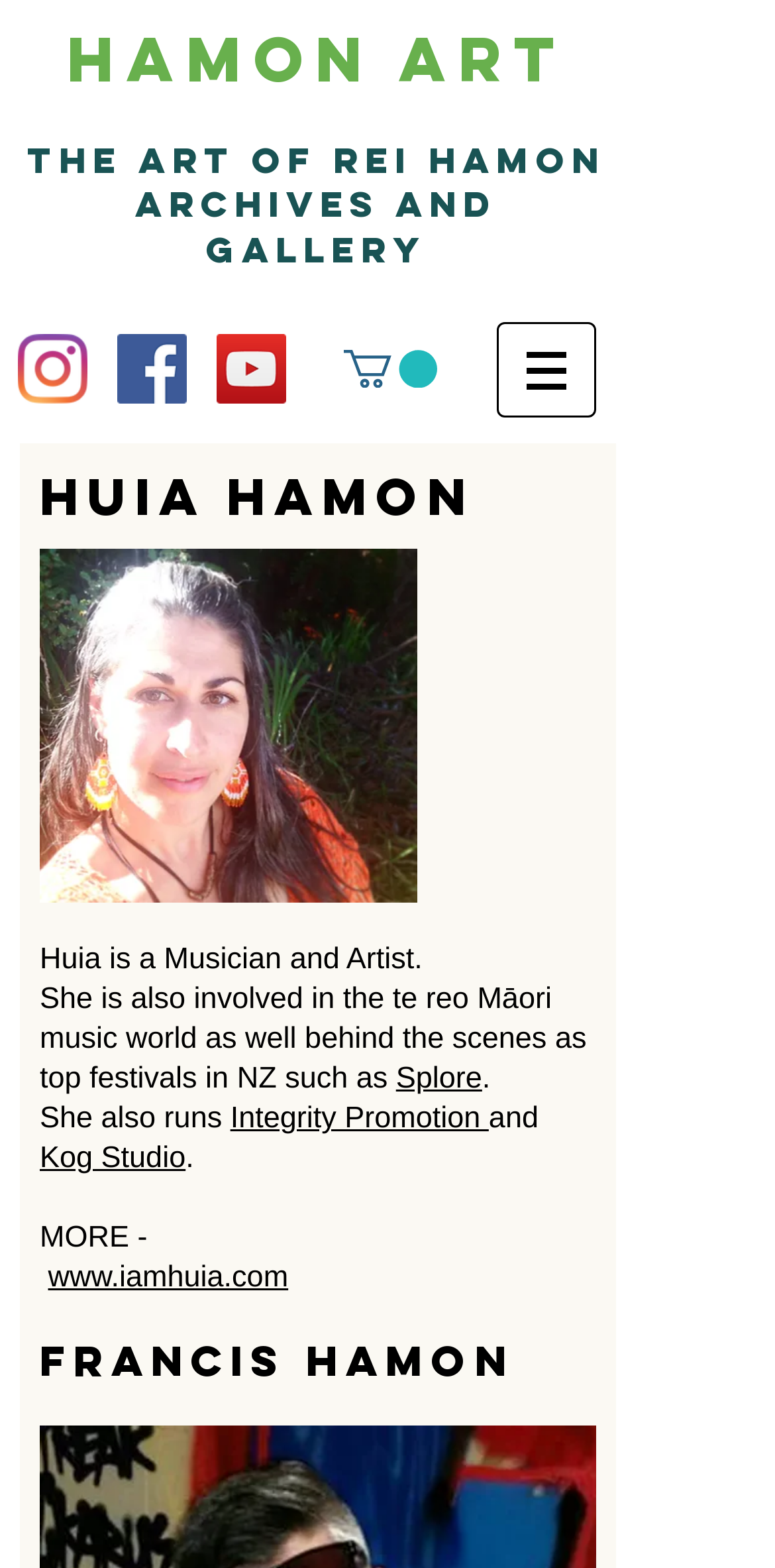What is Huia's profession?
Answer the question with a single word or phrase by looking at the picture.

Musician and Artist